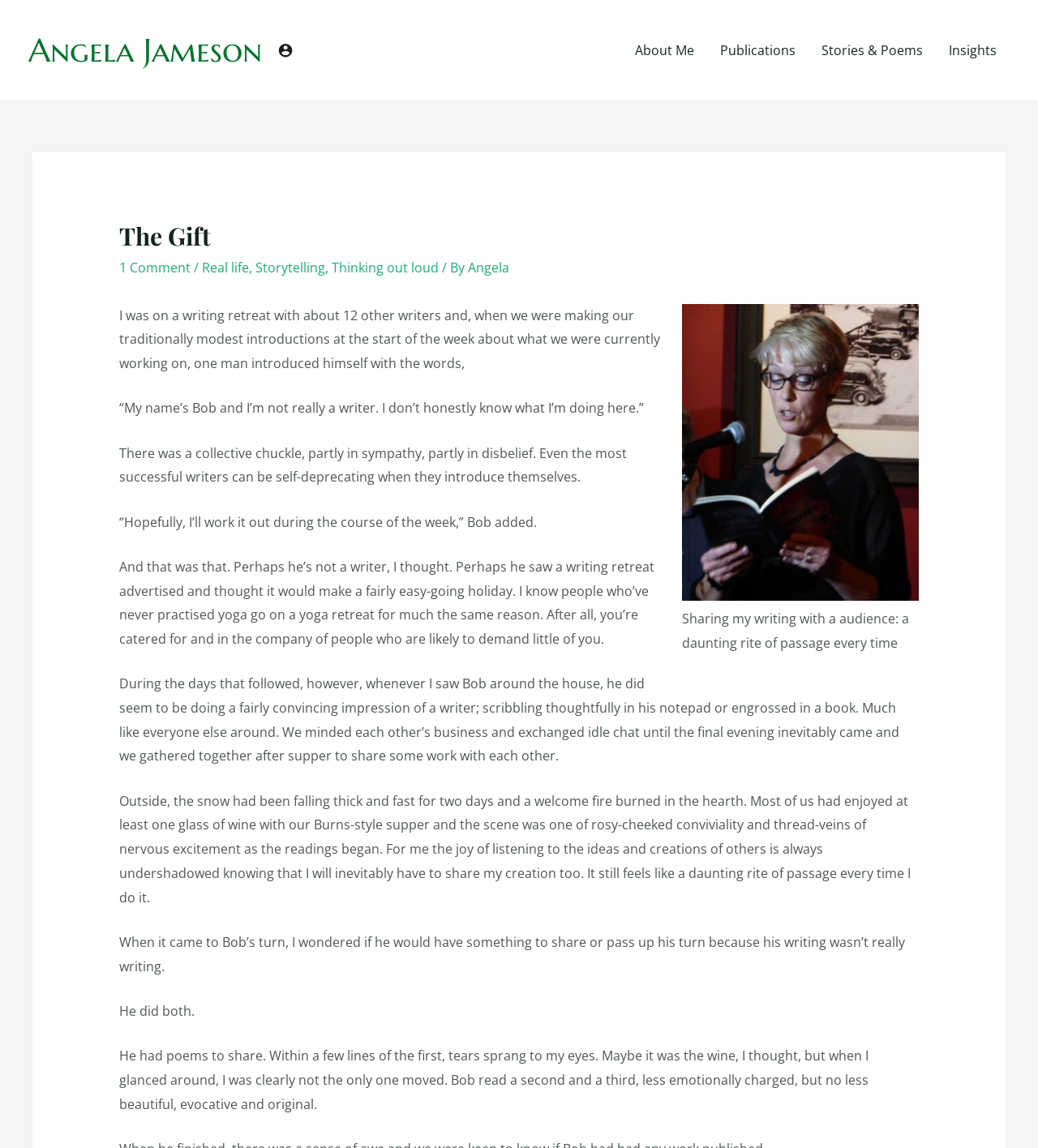Based on the element description info@artisanalcellars.com, identify the bounding box of the UI element in the given webpage screenshot. The coordinates should be in the format (top-left x, top-left y, bottom-right x, bottom-right y) and must be between 0 and 1.

None